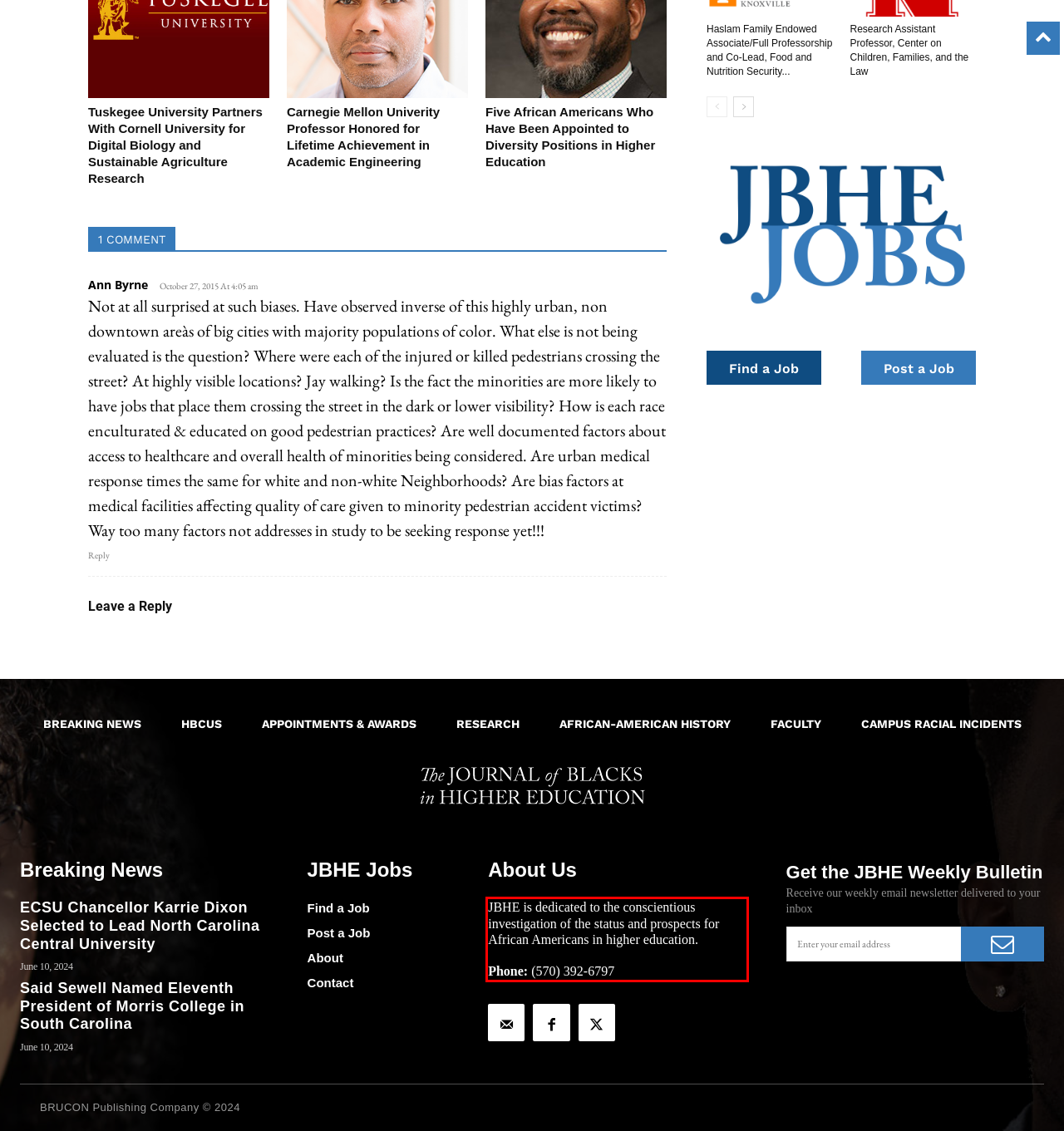Given a screenshot of a webpage with a red bounding box, please identify and retrieve the text inside the red rectangle.

JBHE is dedicated to the conscientious investigation of the status and prospects for African Americans in higher education. Phone: (570) 392-6797